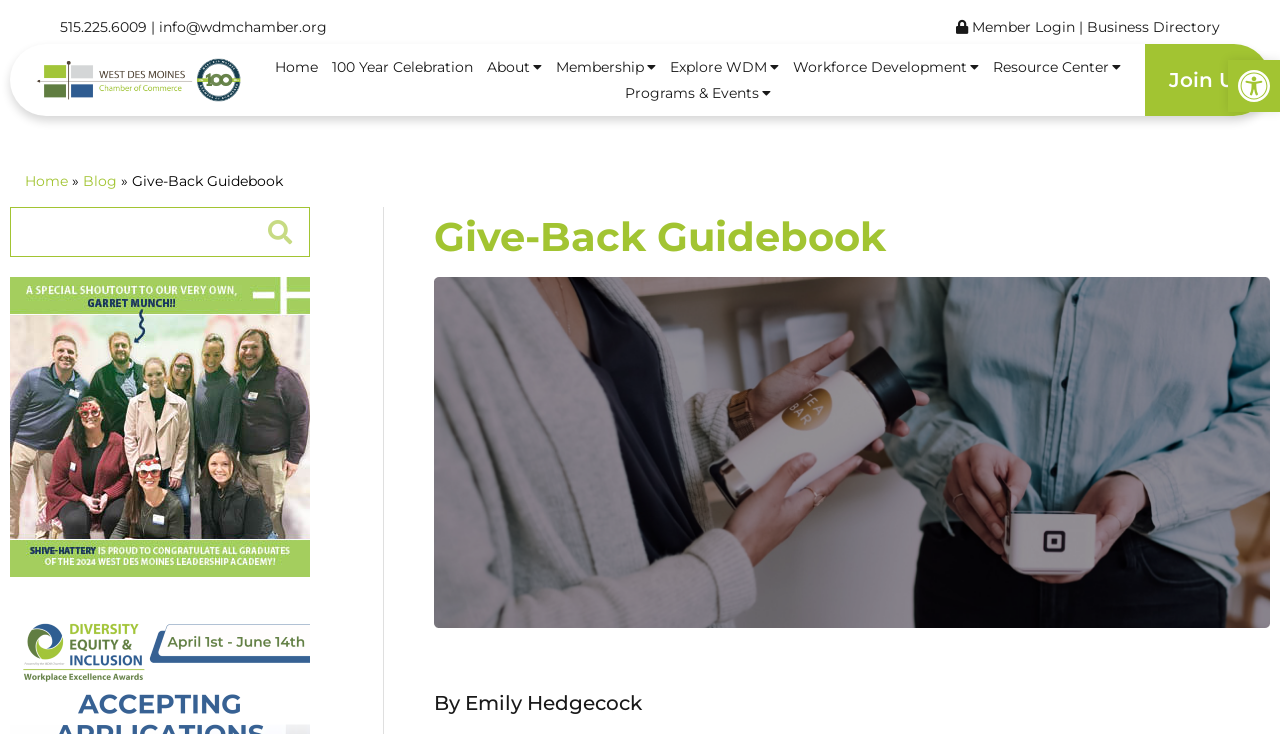What is the link next to 'Member Login'?
Kindly offer a comprehensive and detailed response to the question.

I examined the webpage structure and found a heading element with the text 'Member Login | Business Directory'. The link next to 'Member Login' is 'Business Directory'.